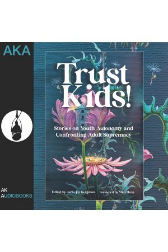Respond to the question below with a concise word or phrase:
What label is displayed in the top left corner?

AKA